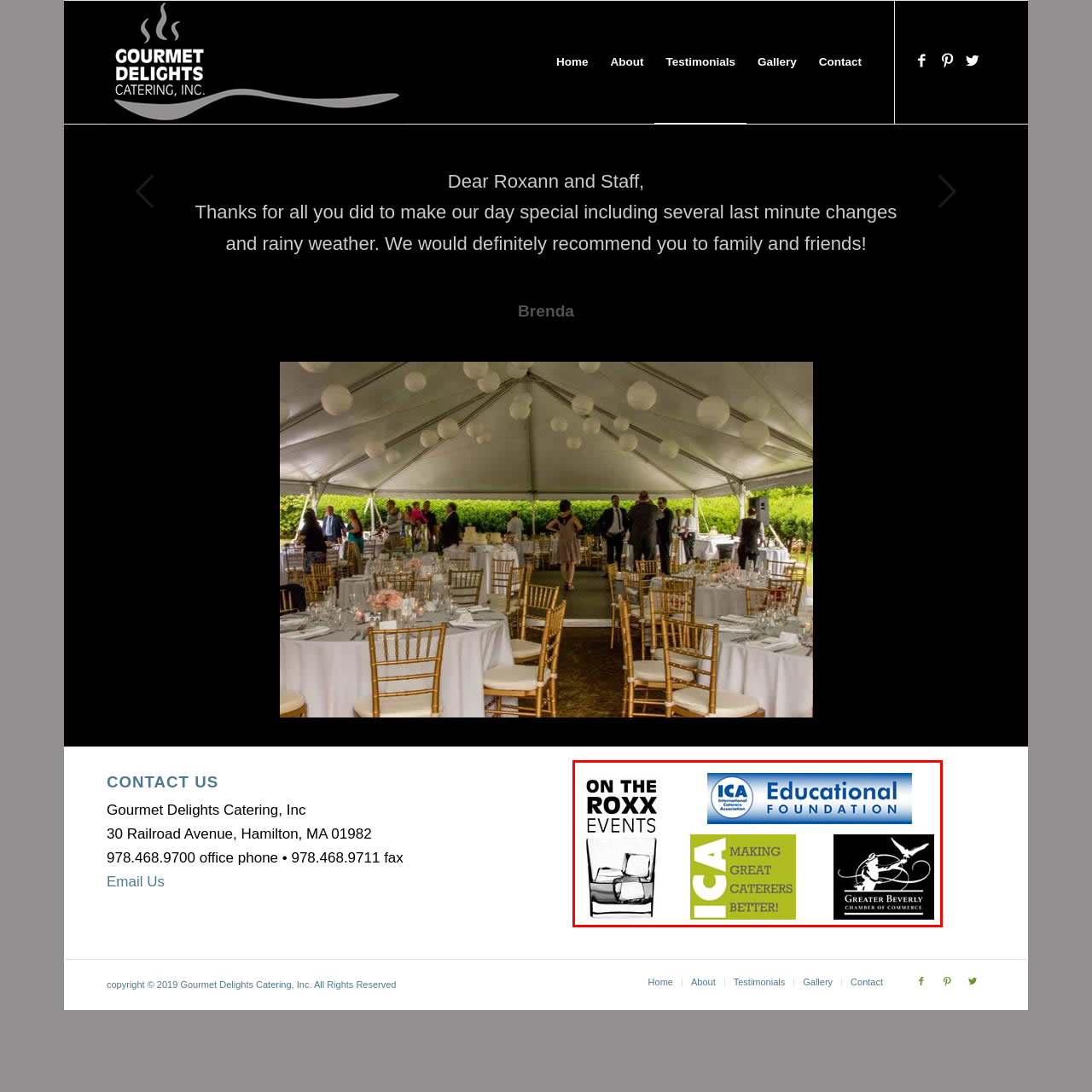What type of organization is the Greater Beverly Chamber of Commerce?  
Study the image enclosed by the red boundary and furnish a detailed answer based on the visual details observed in the image.

The logo of the Greater Beverly Chamber of Commerce represents a local business chamber that supports commercial activity and networking within the Beverly community, indicating its role in promoting local businesses.